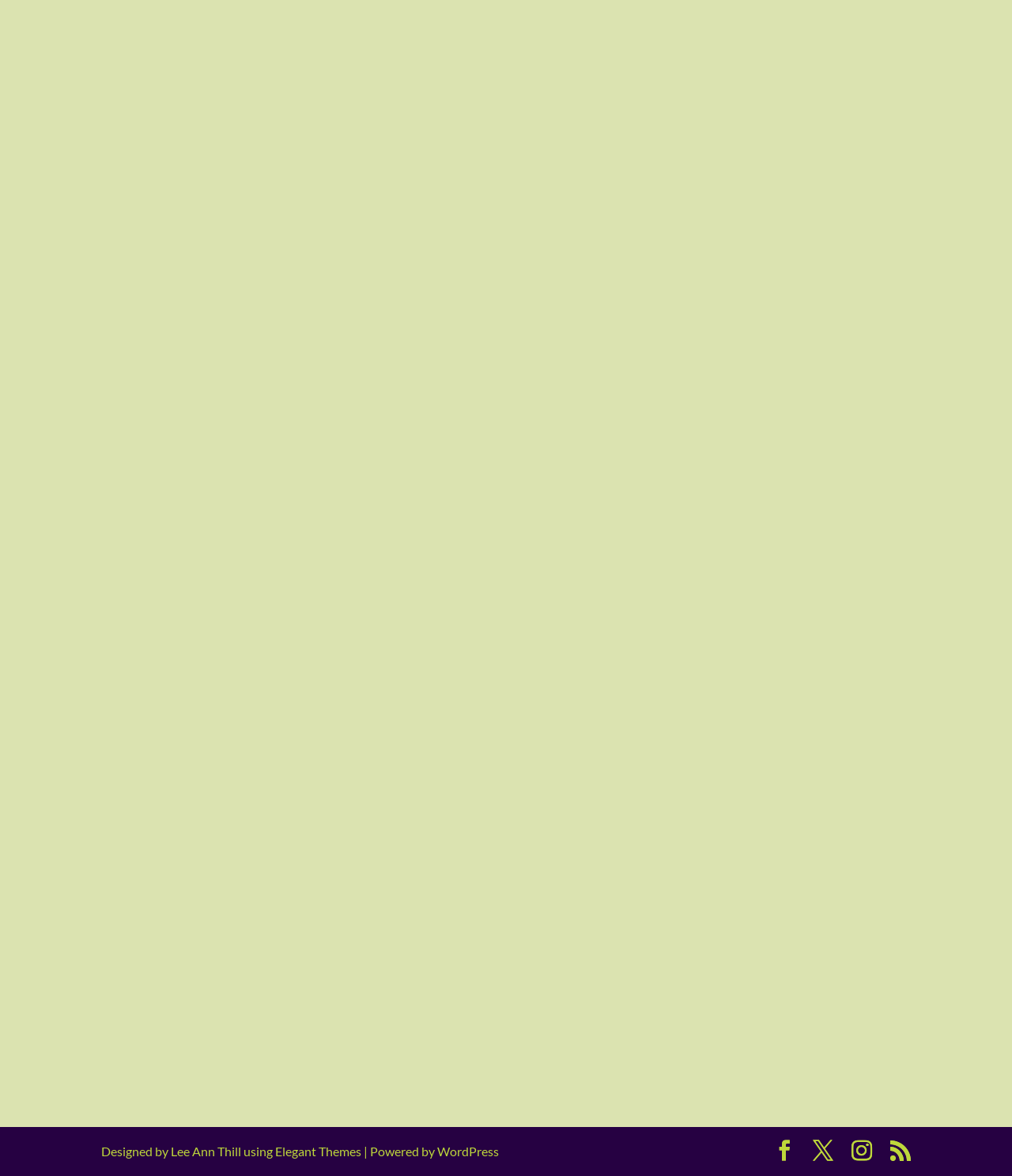Please give the bounding box coordinates of the area that should be clicked to fulfill the following instruction: "View the privacy policy". The coordinates should be in the format of four float numbers from 0 to 1, i.e., [left, top, right, bottom].

None